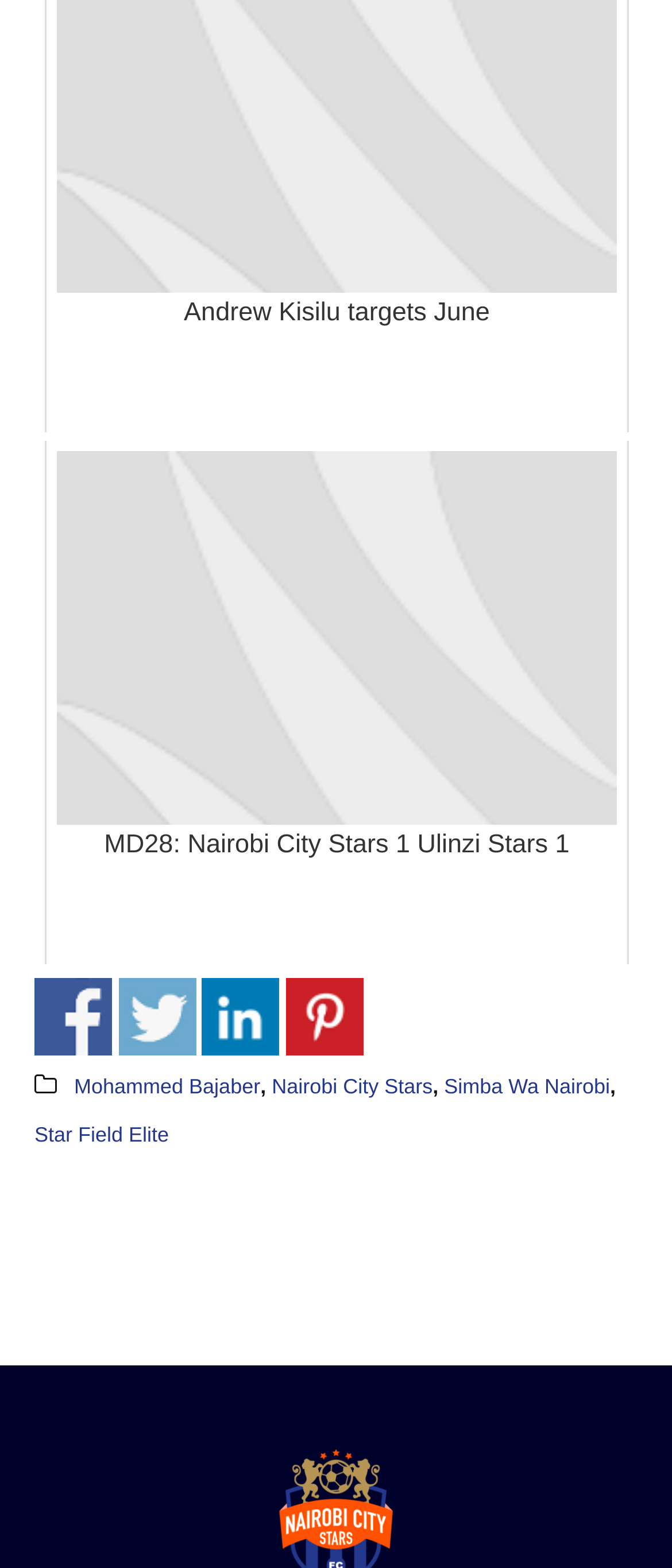Using the element description: "Mohammed Bajaber", determine the bounding box coordinates for the specified UI element. The coordinates should be four float numbers between 0 and 1, [left, top, right, bottom].

[0.11, 0.685, 0.387, 0.7]